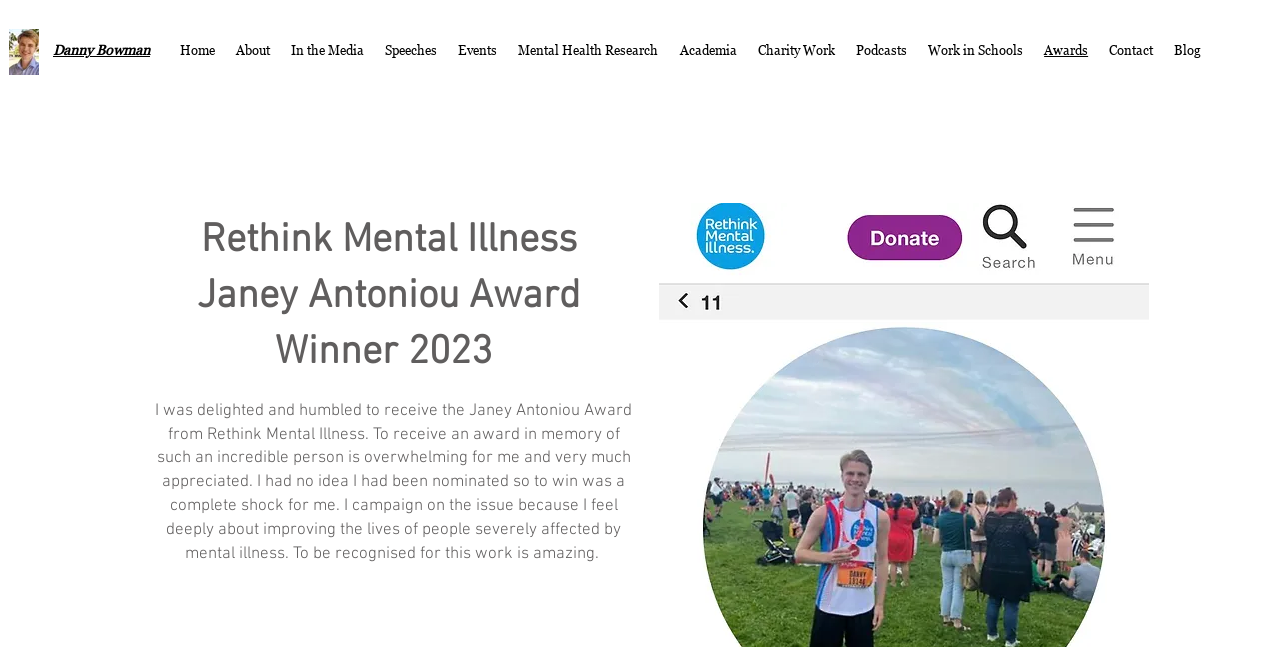What is the name of the person mentioned on the webpage?
Please provide a single word or phrase as your answer based on the screenshot.

Danny Bowman